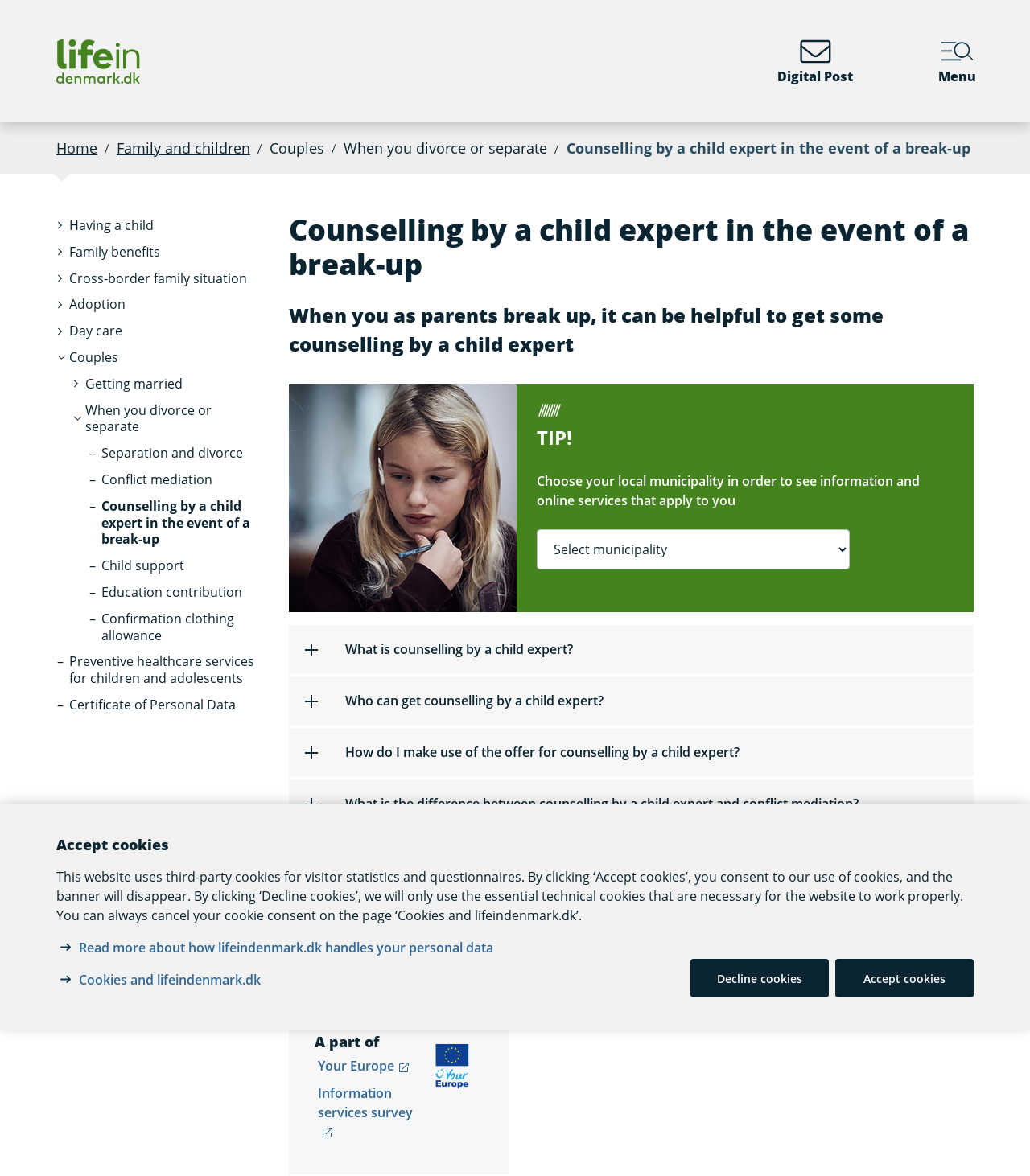Answer in one word or a short phrase: 
What is the role of the Agency of Family Law?

Written by